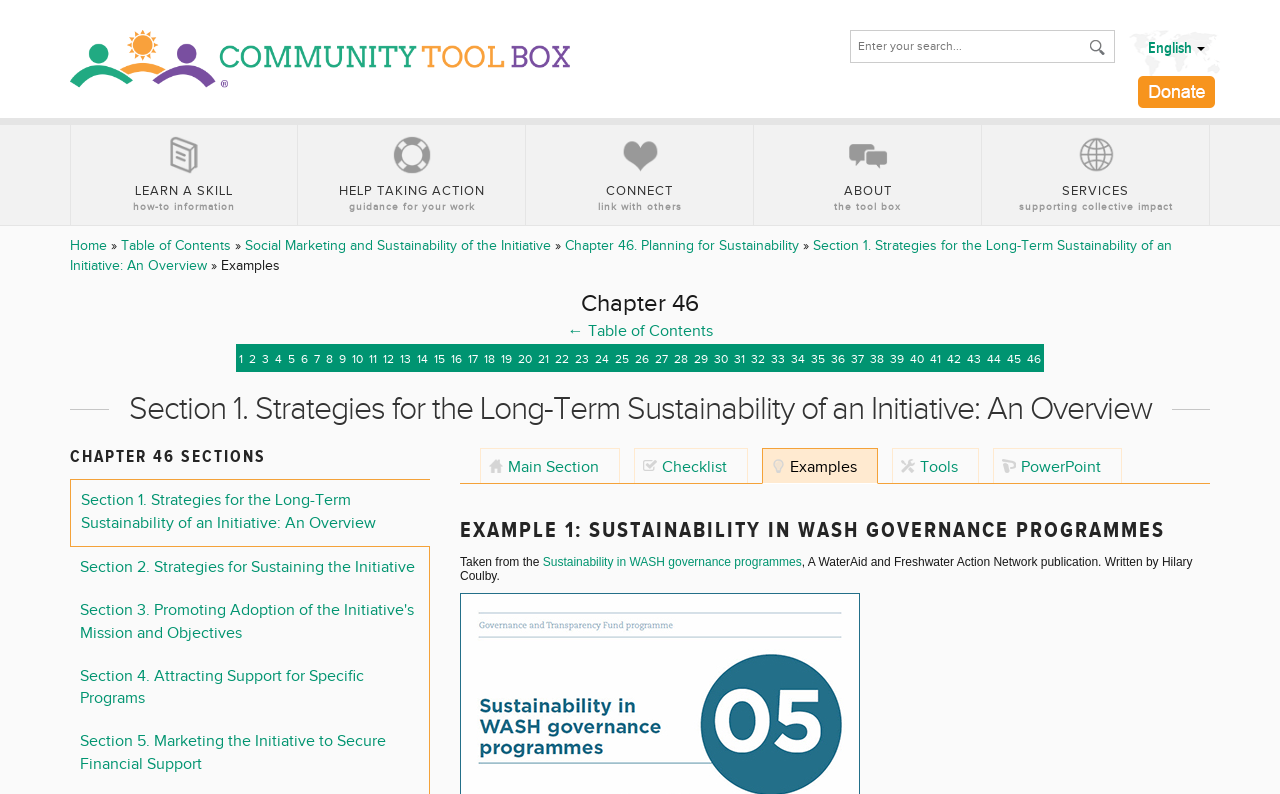Given the content of the image, can you provide a detailed answer to the question?
What is the purpose of the search form?

The search form is located at the top right corner of the webpage, and it allows users to enter search terms to find relevant information within the website. This suggests that the purpose of the search form is to facilitate searching and navigation within the website.